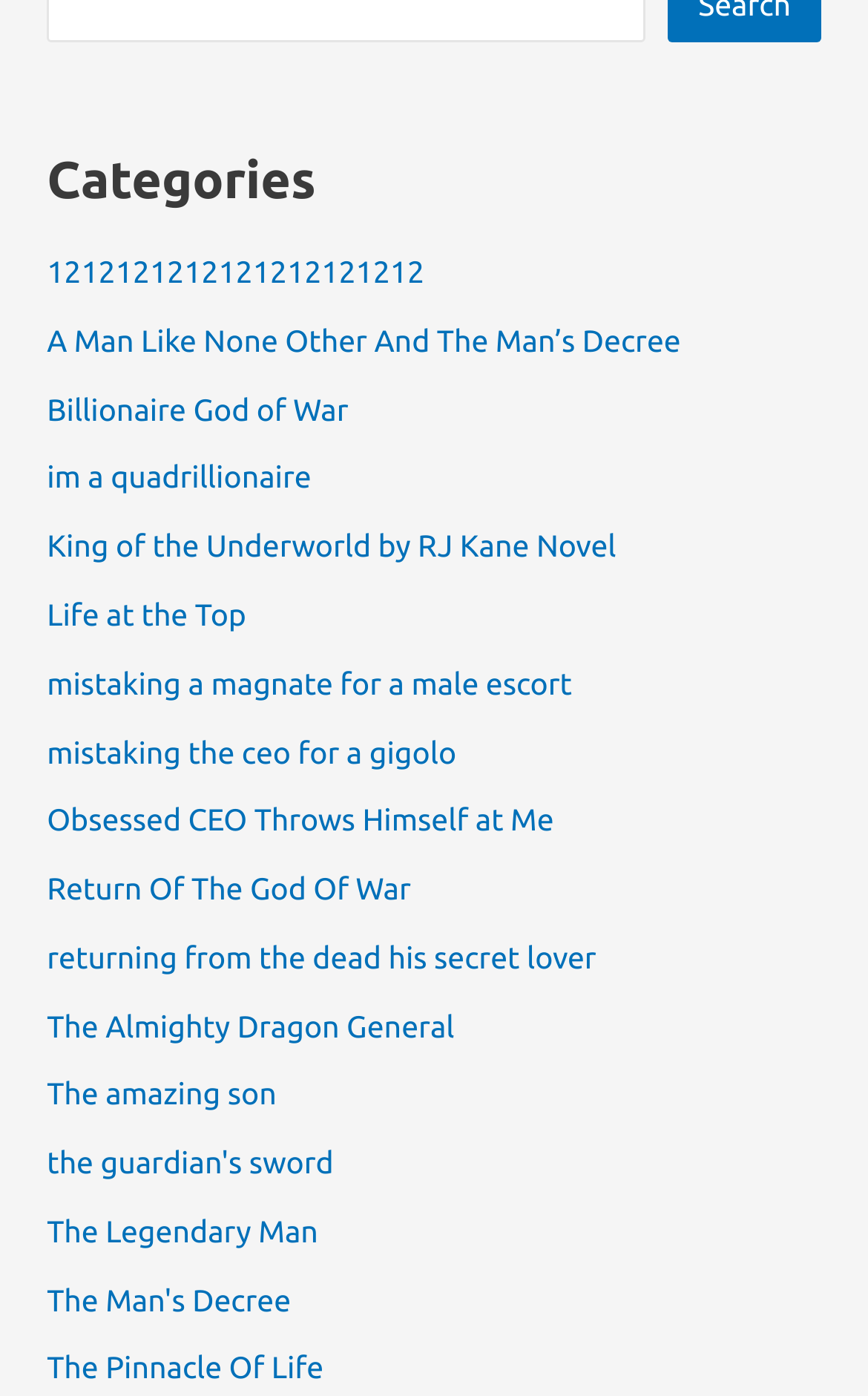Can you identify the bounding box coordinates of the clickable region needed to carry out this instruction: 'Read the 'King of the Underworld by RJ Kane Novel''? The coordinates should be four float numbers within the range of 0 to 1, stated as [left, top, right, bottom].

[0.054, 0.378, 0.71, 0.404]